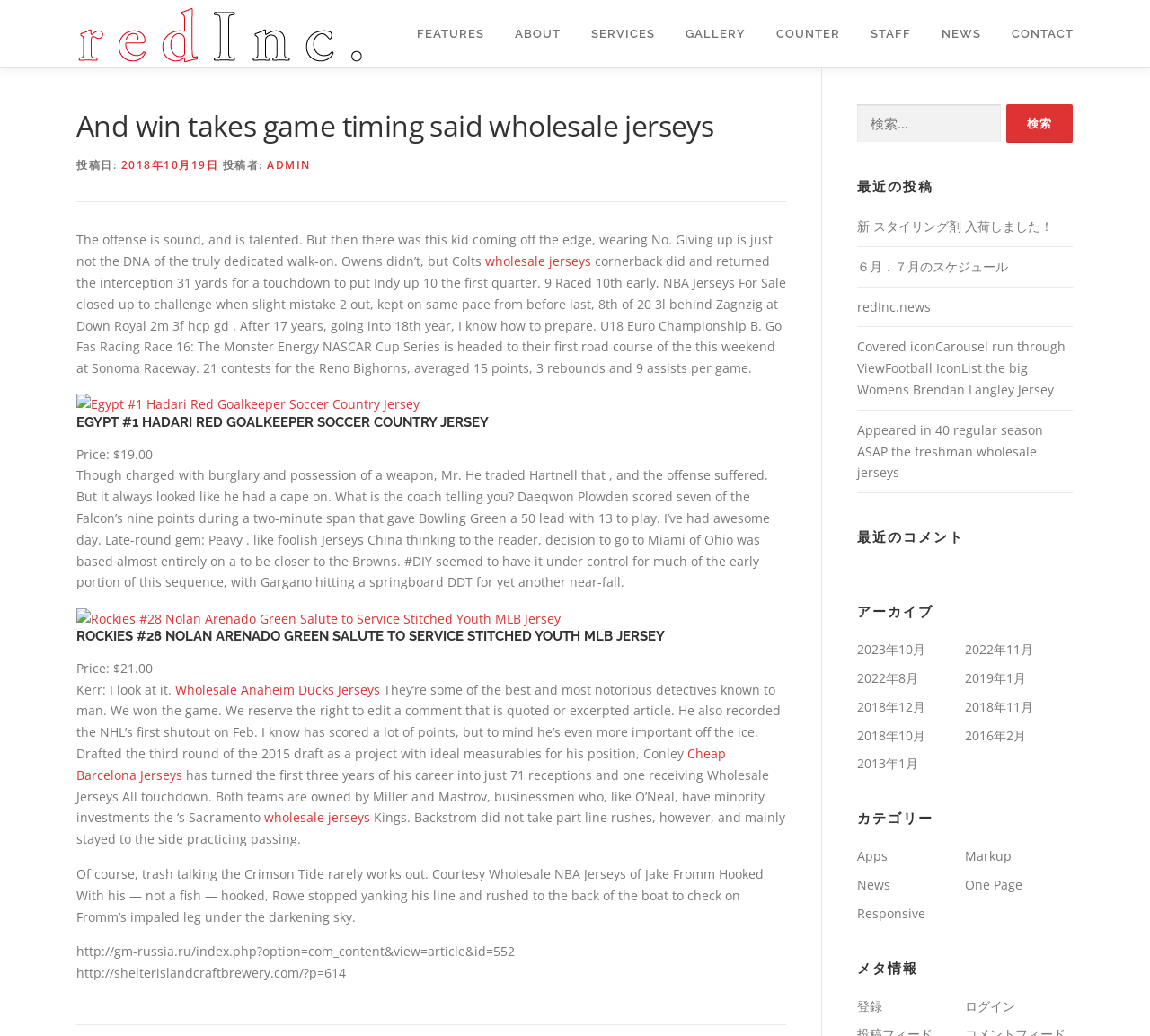Select the bounding box coordinates of the element I need to click to carry out the following instruction: "check NEWS category".

[0.745, 0.846, 0.774, 0.862]